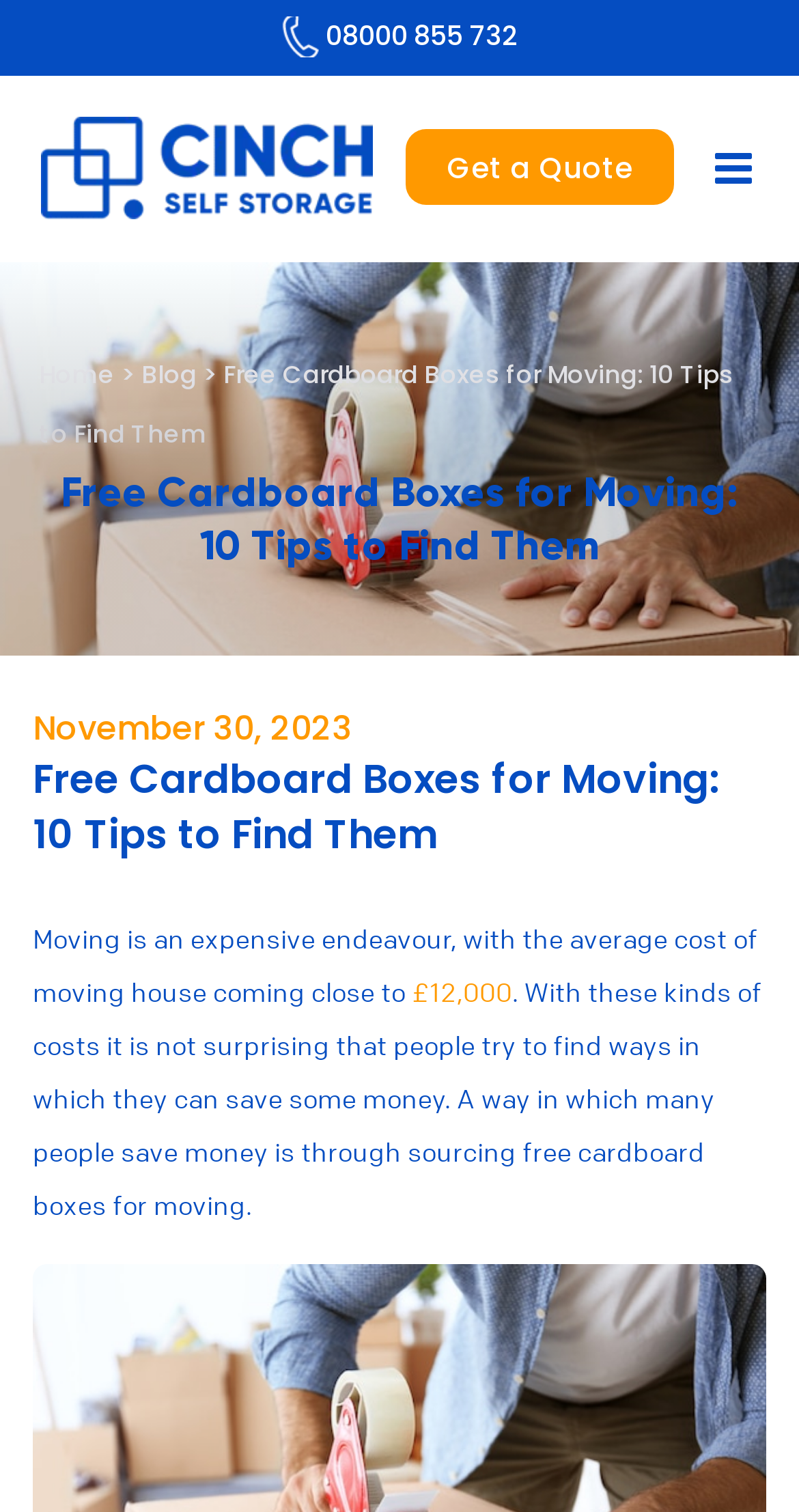What is the date of the article?
Based on the image, answer the question in a detailed manner.

The date of the article can be found in the heading that mentions 'November 30, 2023'.